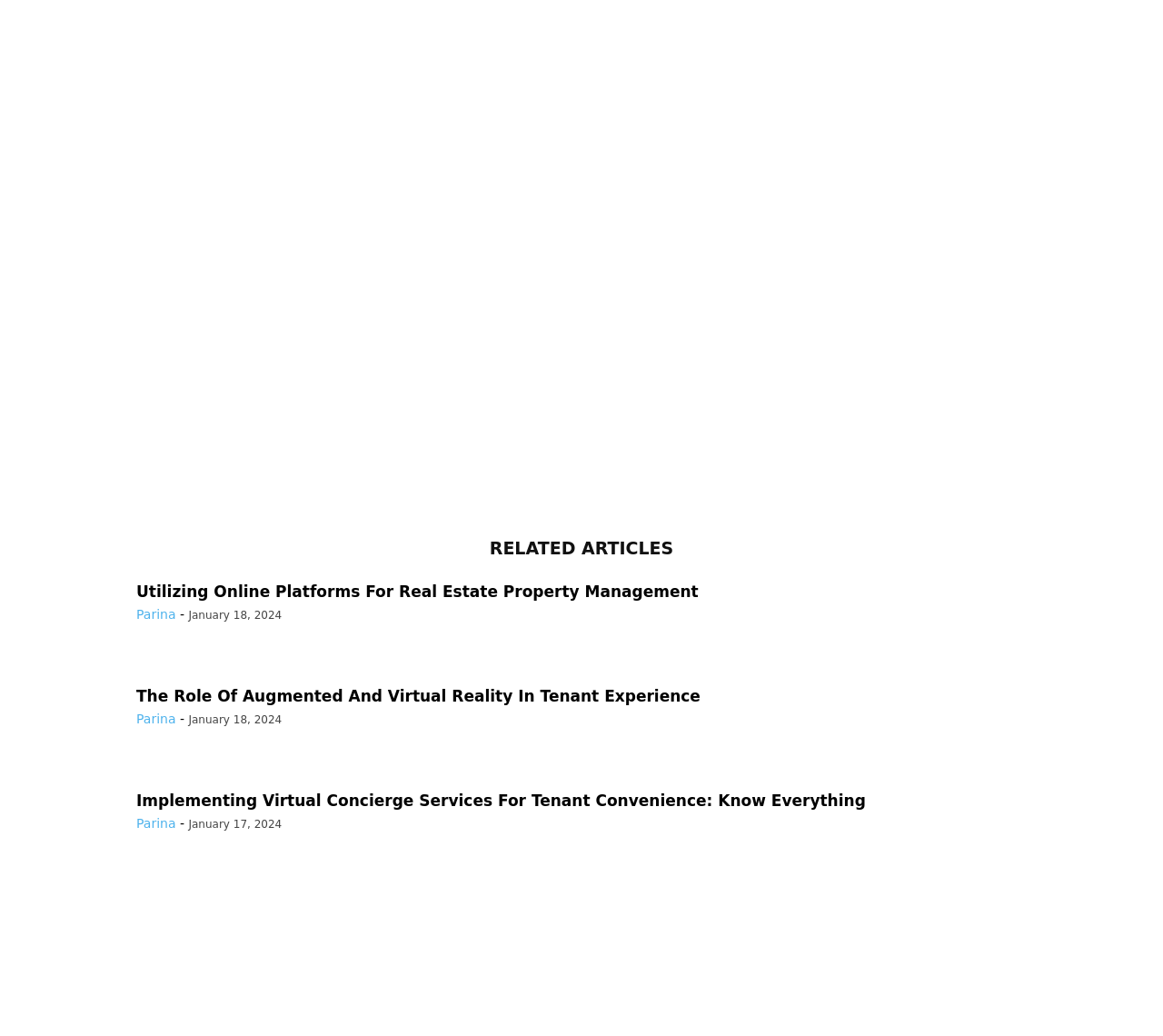Find the bounding box coordinates of the clickable area required to complete the following action: "check the date of the article 'Implementing Virtual Concierge Services For Tenant Convenience: Know Everything'".

[0.162, 0.789, 0.242, 0.802]